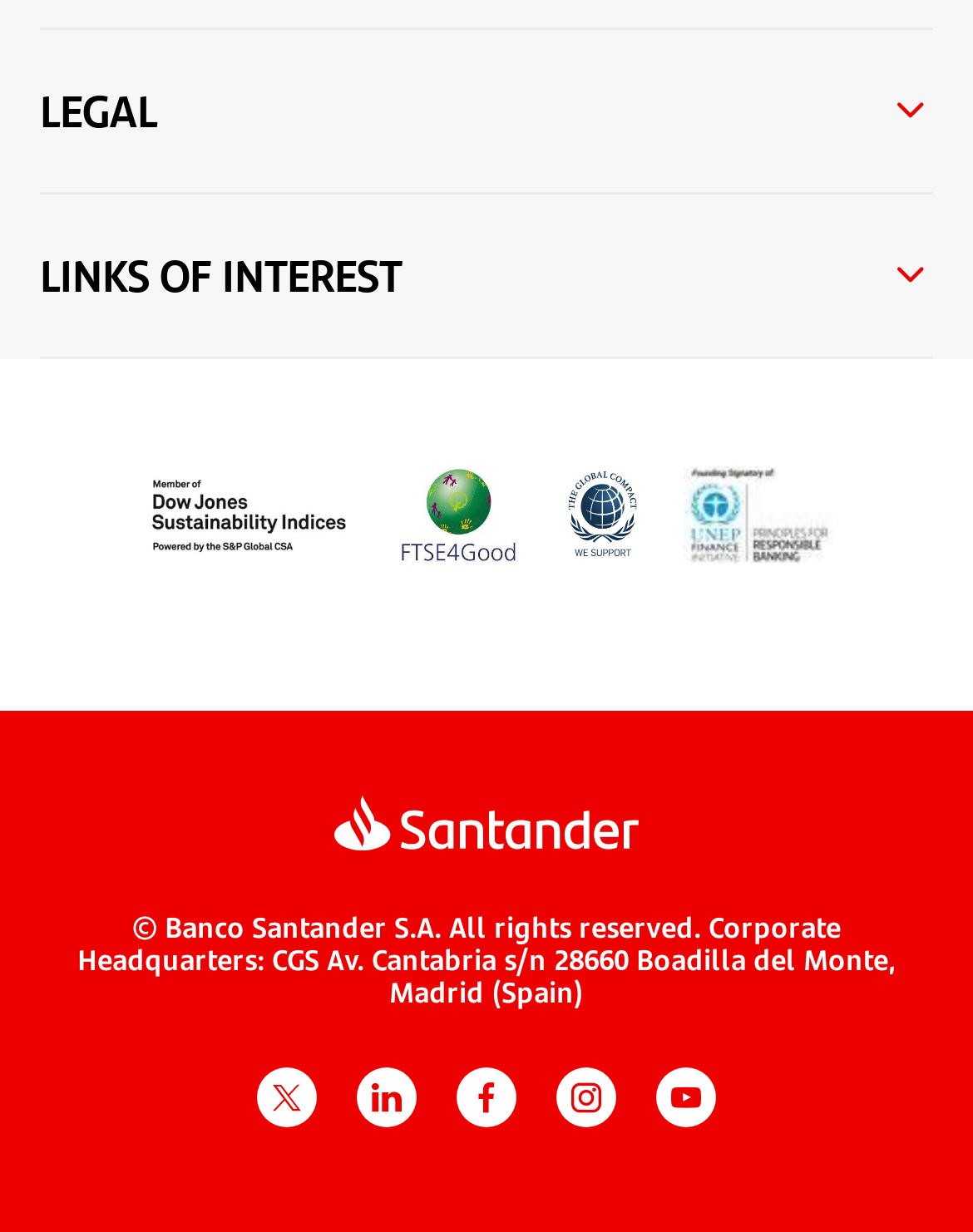Please identify the bounding box coordinates of the clickable area that will fulfill the following instruction: "Click on X". The coordinates should be in the format of four float numbers between 0 and 1, i.e., [left, top, right, bottom].

[0.264, 0.867, 0.326, 0.915]